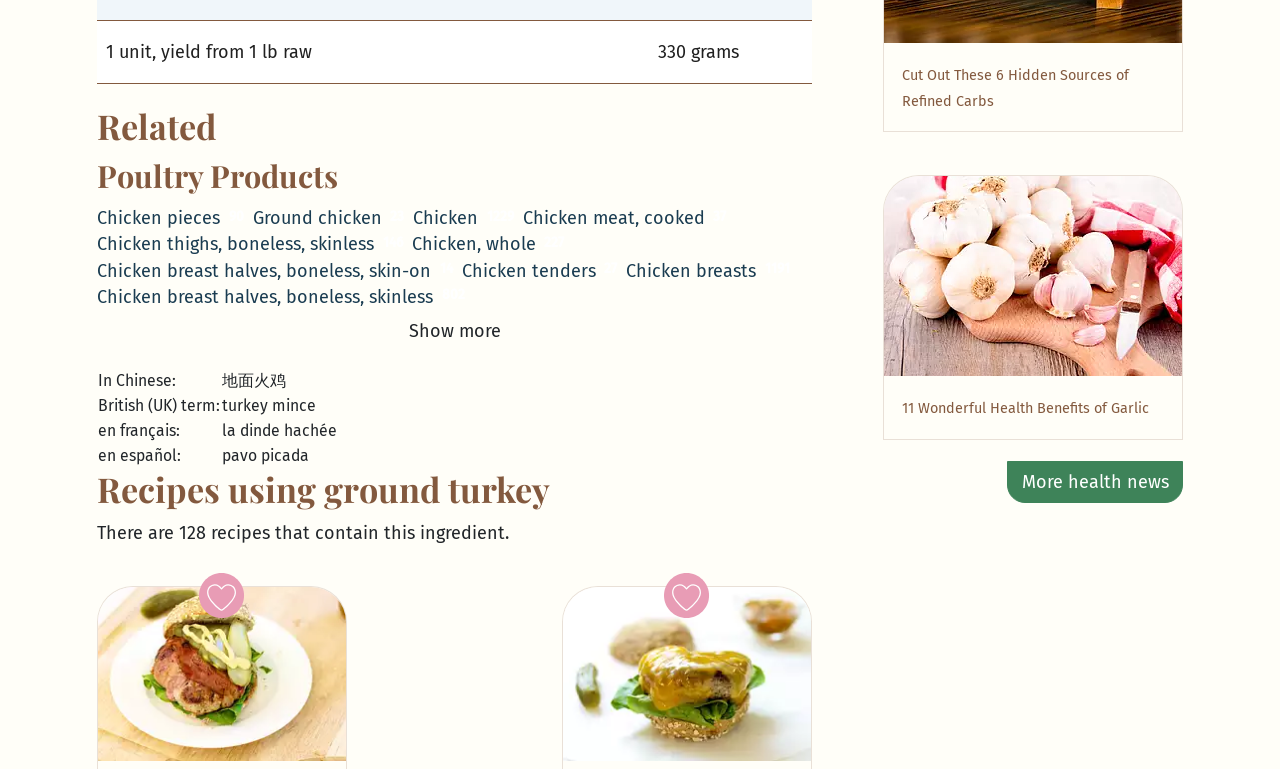Respond to the question below with a single word or phrase:
How many links are there under 'Poultry Products'?

8